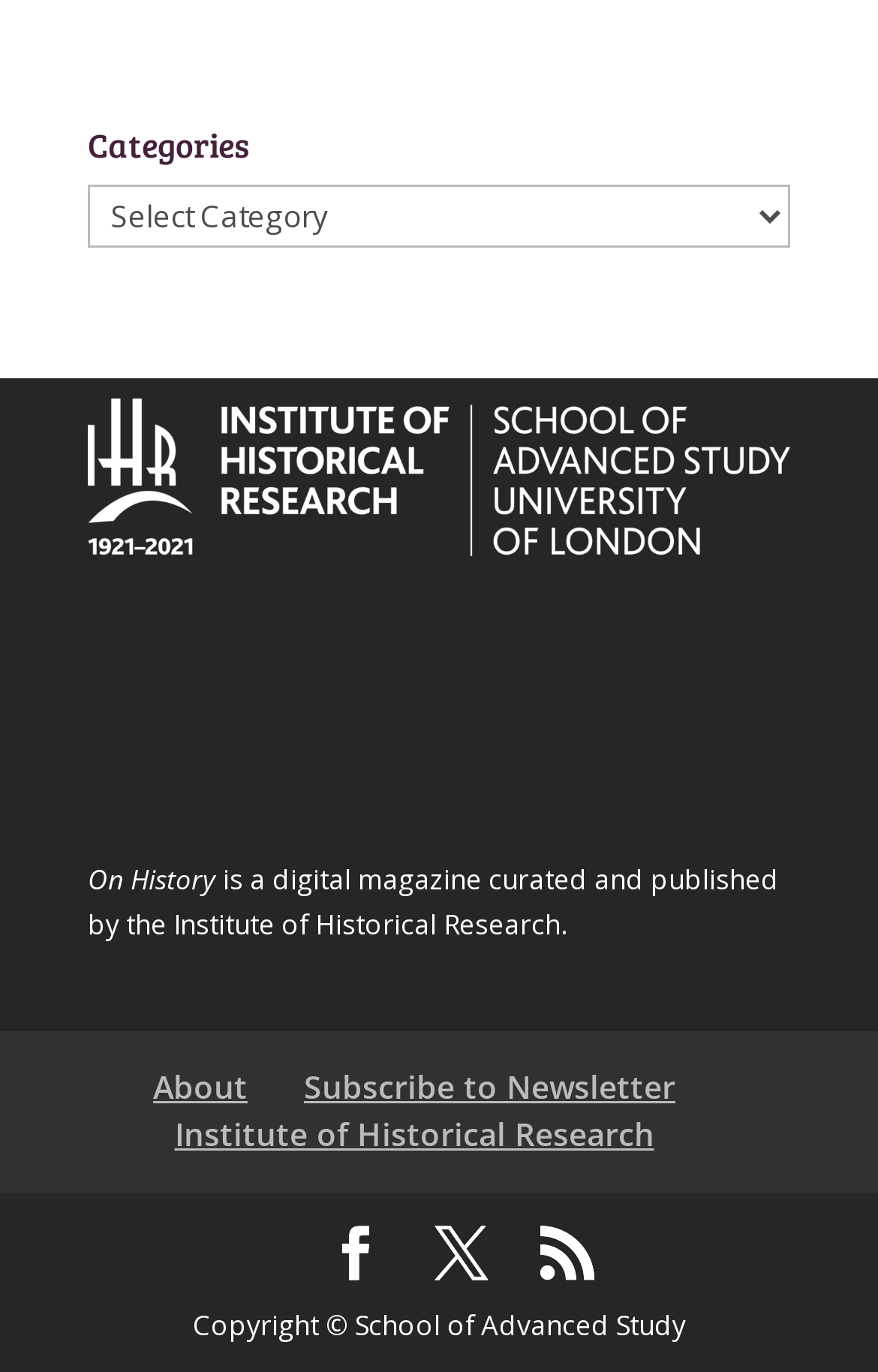Could you locate the bounding box coordinates for the section that should be clicked to accomplish this task: "Select a category".

[0.1, 0.135, 0.9, 0.181]